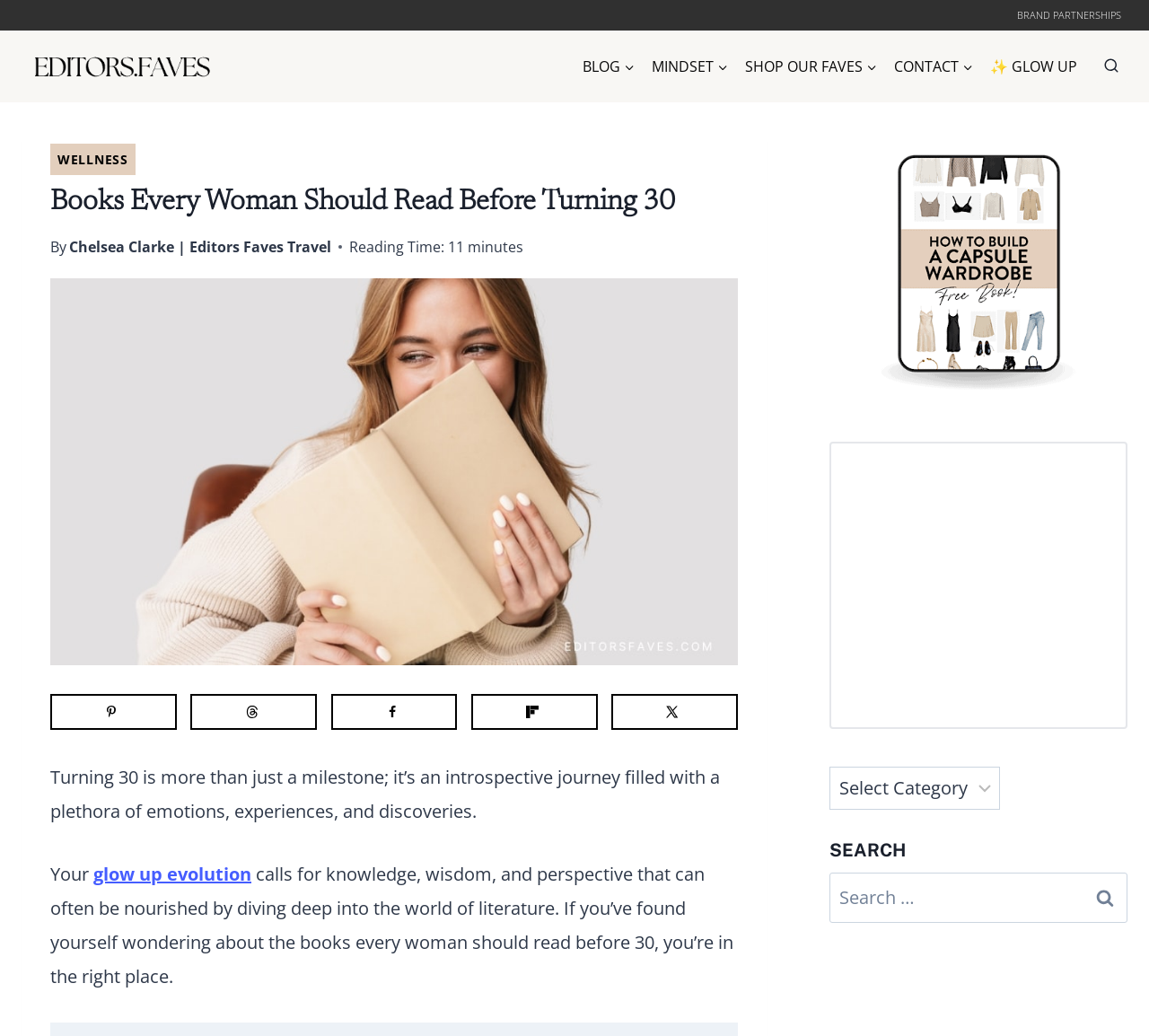What is the main topic of this webpage?
Look at the screenshot and give a one-word or phrase answer.

Books for women before 30